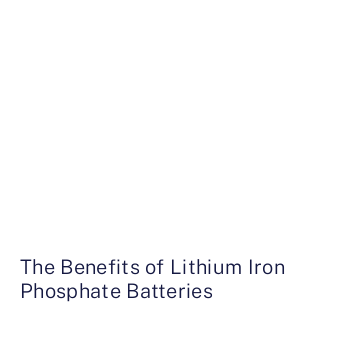Use a single word or phrase to answer the question: What type of readers is the content catering to?

Readers interested in sustainable technology